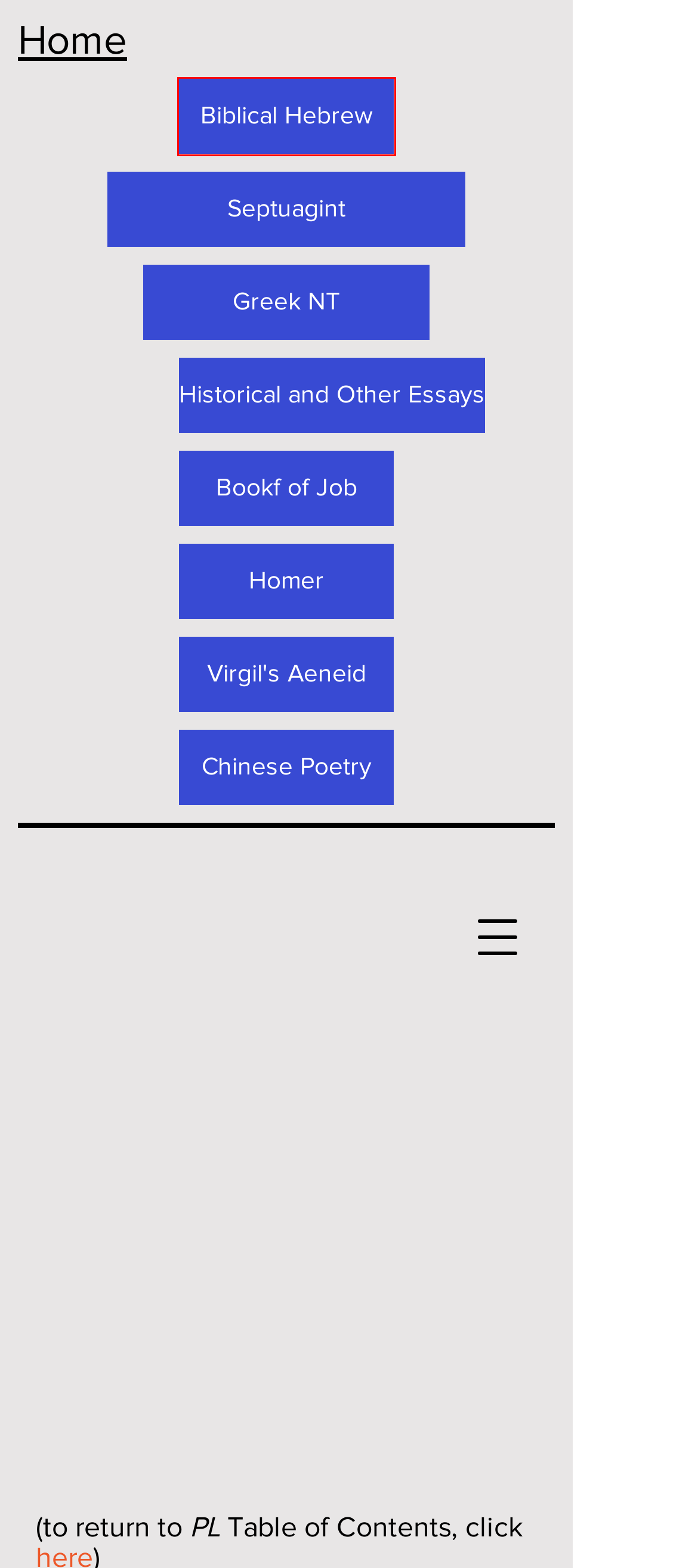Review the screenshot of a webpage that includes a red bounding box. Choose the most suitable webpage description that matches the new webpage after clicking the element within the red bounding box. Here are the candidates:
A. BiblicalHebrew | Site2
B. Author | Dr William R Long
C. WordsIntro | Site2
D. BibTheol | Site2
E. SeptIntro | Site2
F. Blog | Site2
G. PL57 | Site2
H. ChiMat | Site2

A